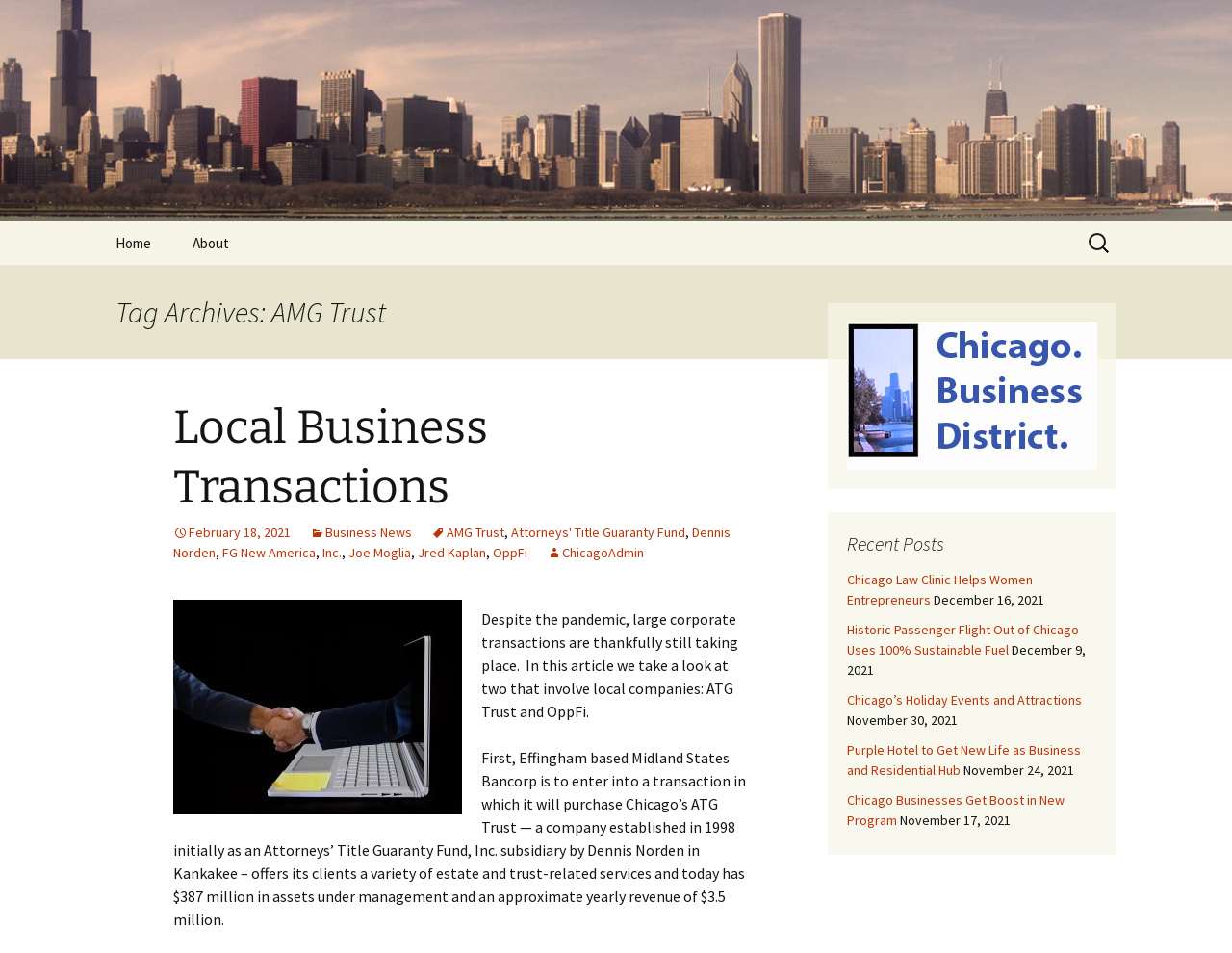Can you specify the bounding box coordinates of the area that needs to be clicked to fulfill the following instruction: "Select the 'August 2020' archive"?

None